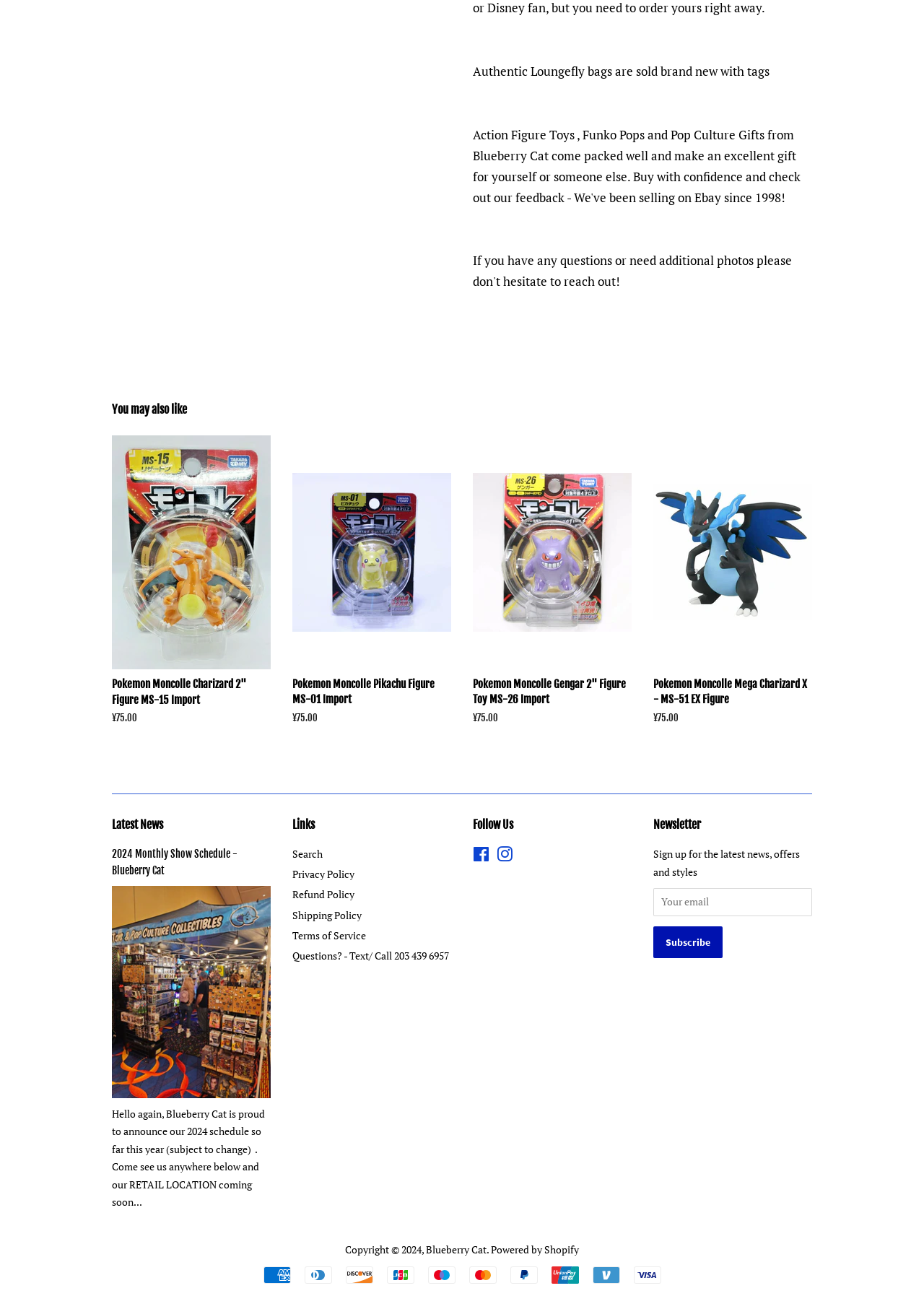Pinpoint the bounding box coordinates of the element you need to click to execute the following instruction: "Subscribe to the newsletter". The bounding box should be represented by four float numbers between 0 and 1, in the format [left, top, right, bottom].

[0.707, 0.708, 0.782, 0.732]